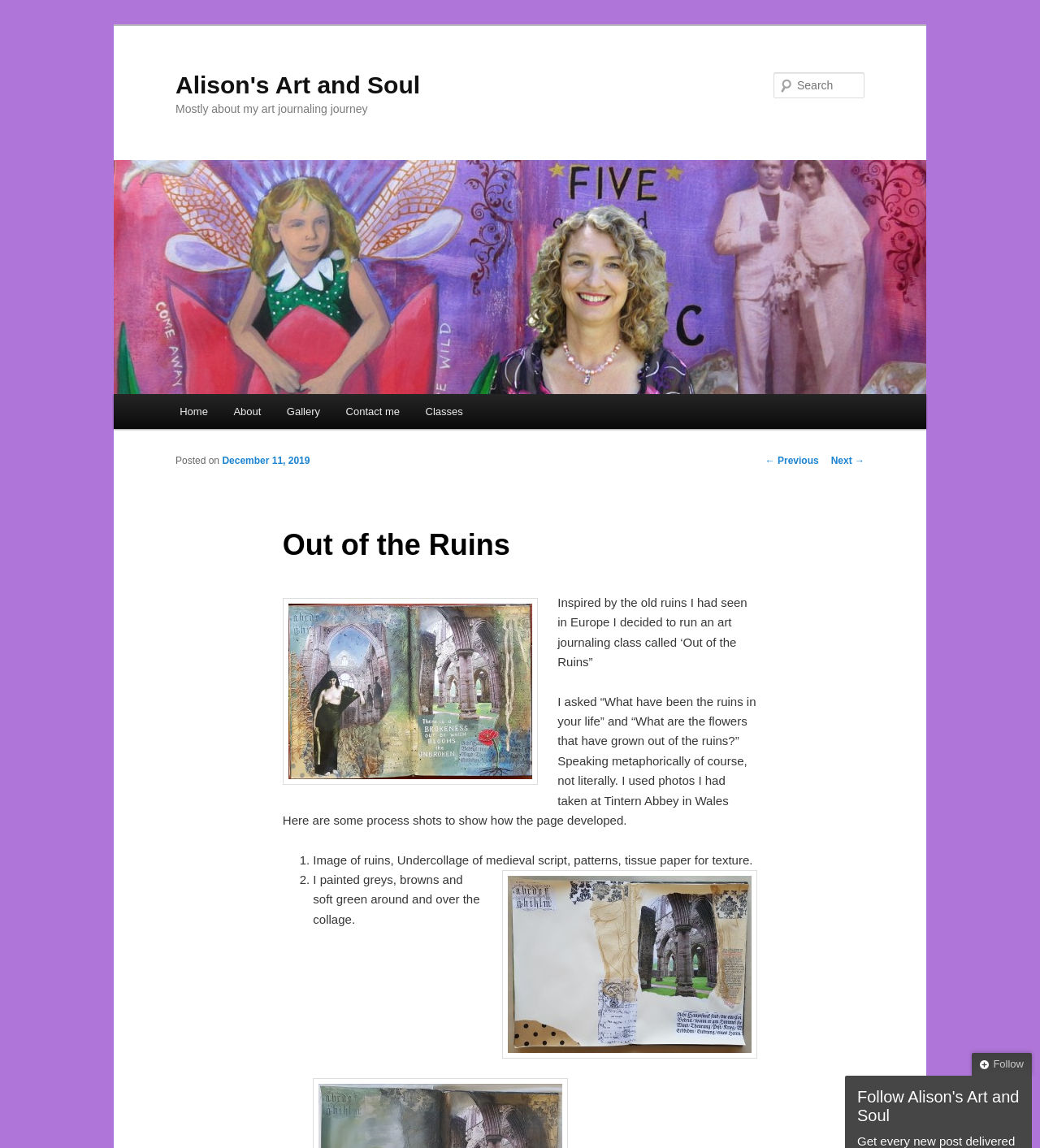Show the bounding box coordinates for the HTML element as described: "Next →".

[0.799, 0.396, 0.831, 0.406]